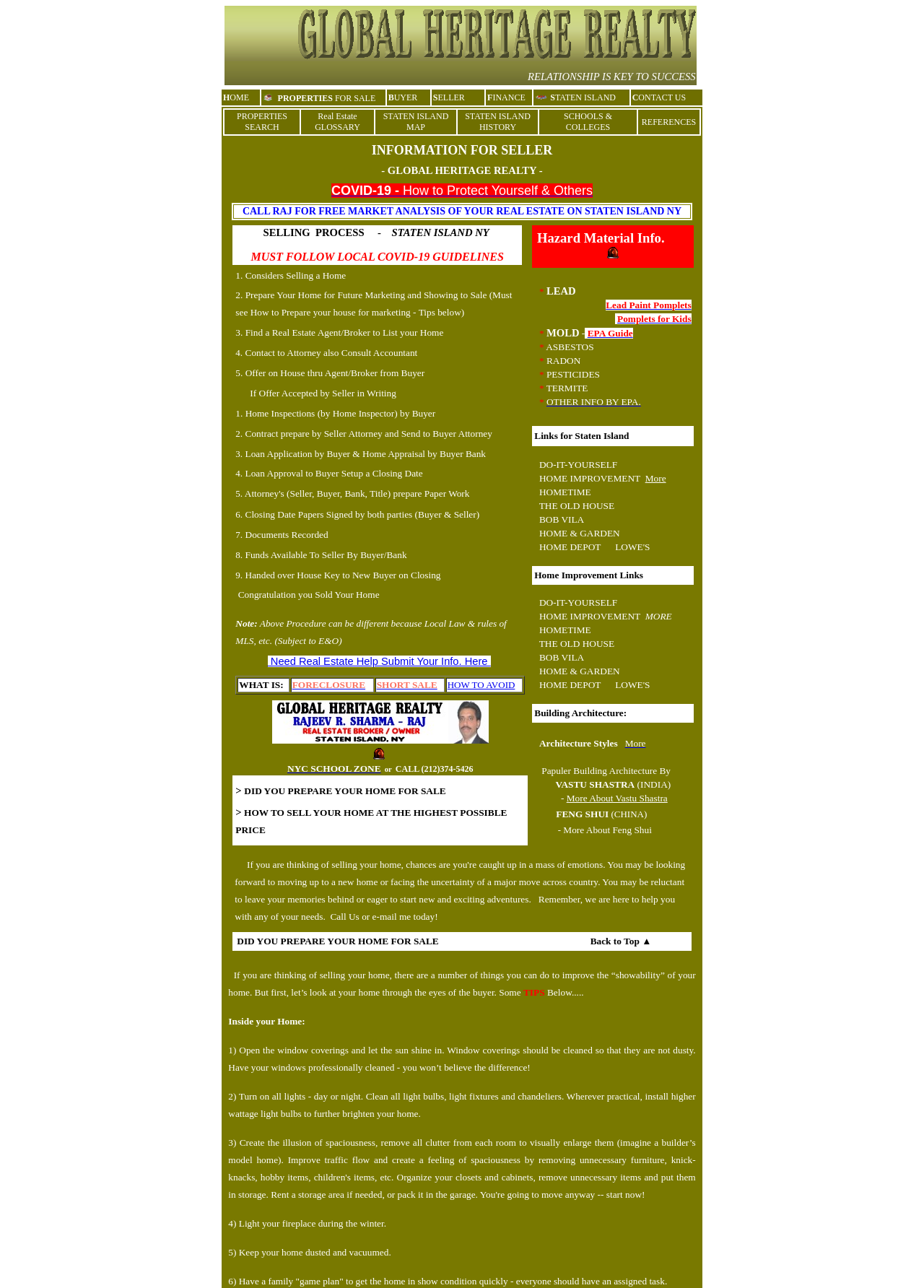Please find the bounding box coordinates of the element's region to be clicked to carry out this instruction: "Search for properties".

[0.256, 0.086, 0.311, 0.094]